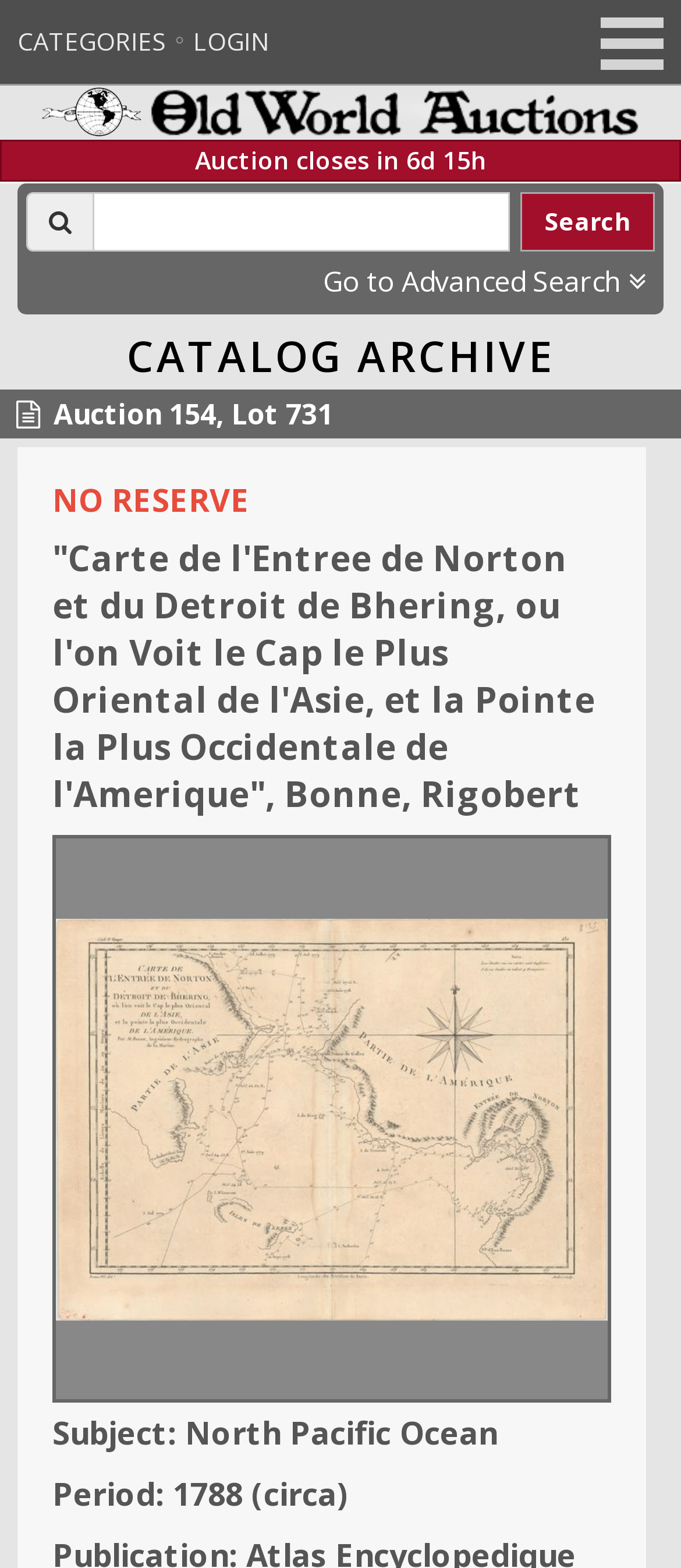Respond to the question with just a single word or phrase: 
What is the period of the map?

1788 (circa)